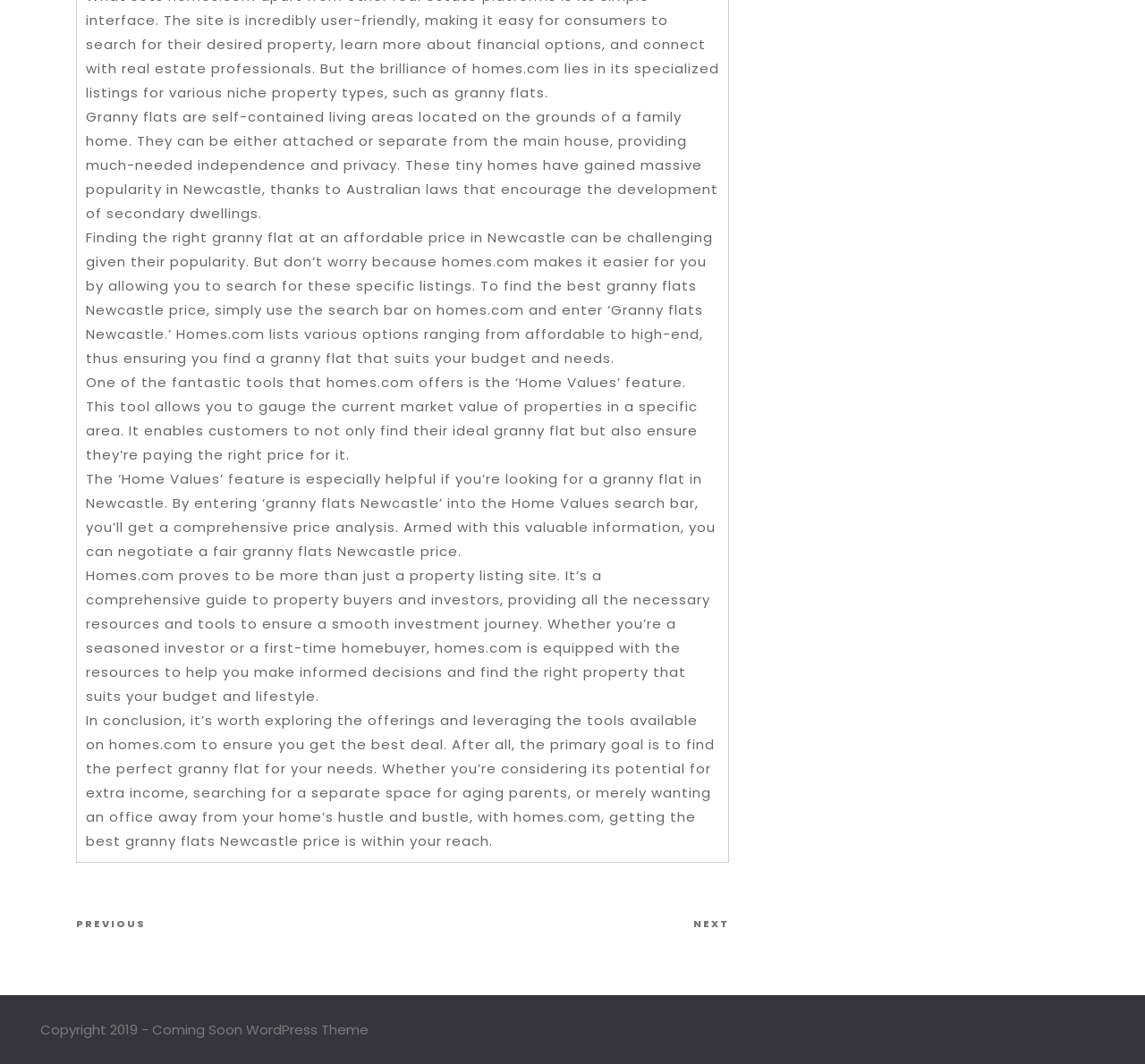Identify the bounding box coordinates for the UI element mentioned here: "Coming Soon WordPress Theme". Provide the coordinates as four float values between 0 and 1, i.e., [left, top, right, bottom].

[0.133, 0.958, 0.322, 0.976]